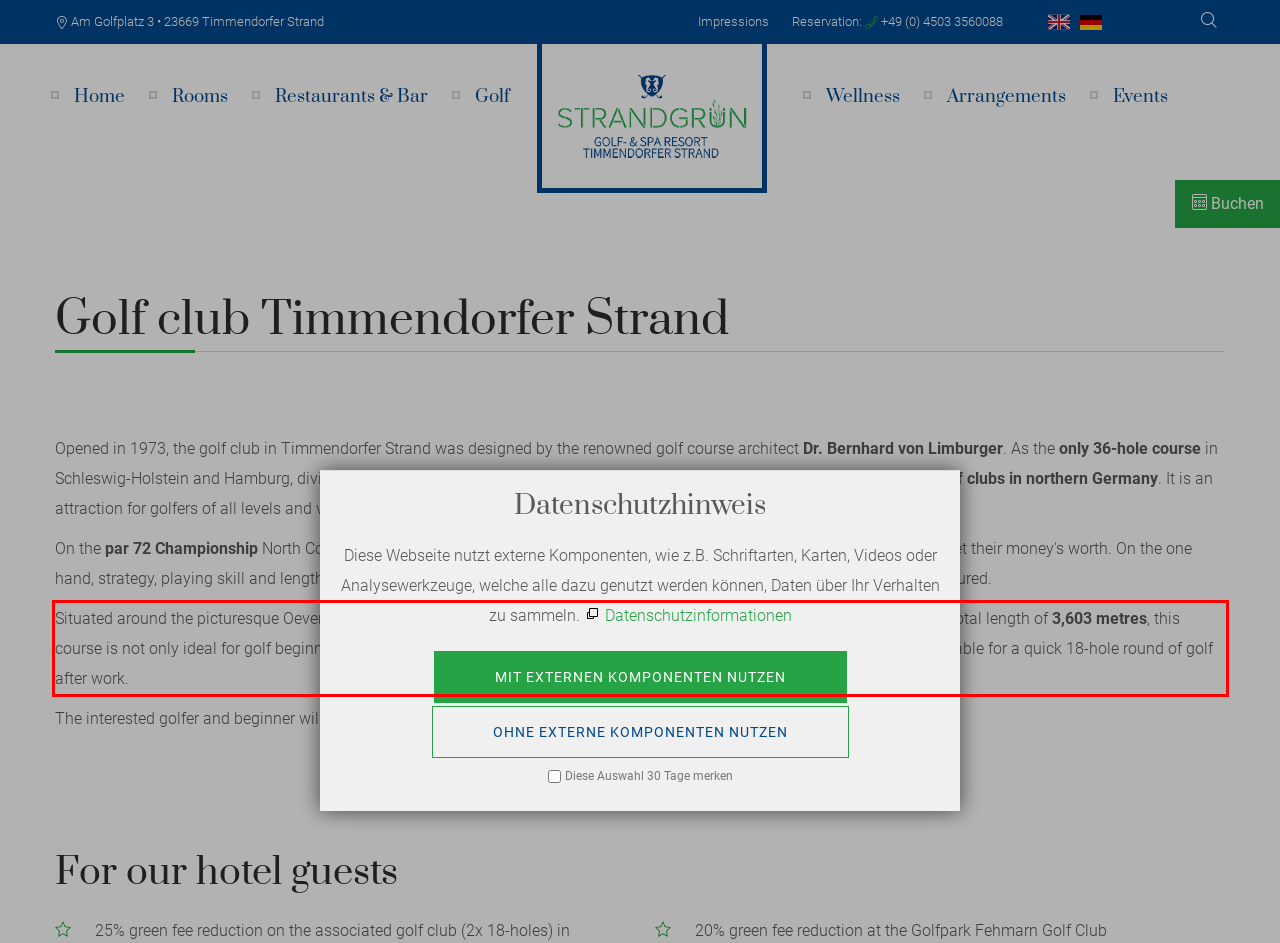The screenshot you have been given contains a UI element surrounded by a red rectangle. Use OCR to read and extract the text inside this red rectangle.

Situated around the picturesque Oeverdiek Lake, the par 61 South Course is small but fine and not to be underestimated. With a total length of 3,603 metres, this course is not only ideal for golf beginners, but also for experts, as precision is paramount. The South Course (Südplatz) is unbeatable for a quick 18-hole round of golf after work.